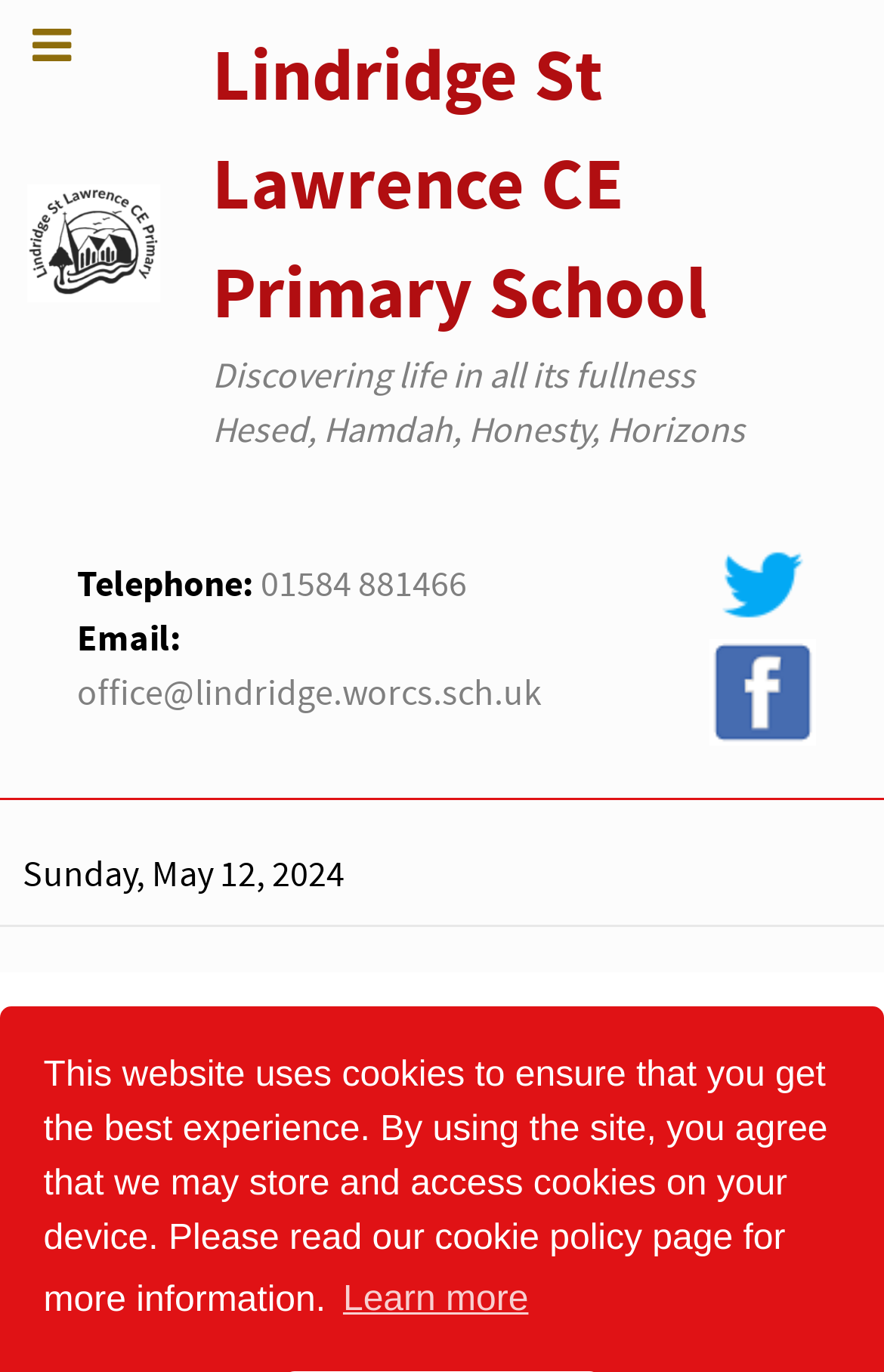What is the school's email address?
Based on the image, respond with a single word or phrase.

office@lindridge.worcs.sch.uk